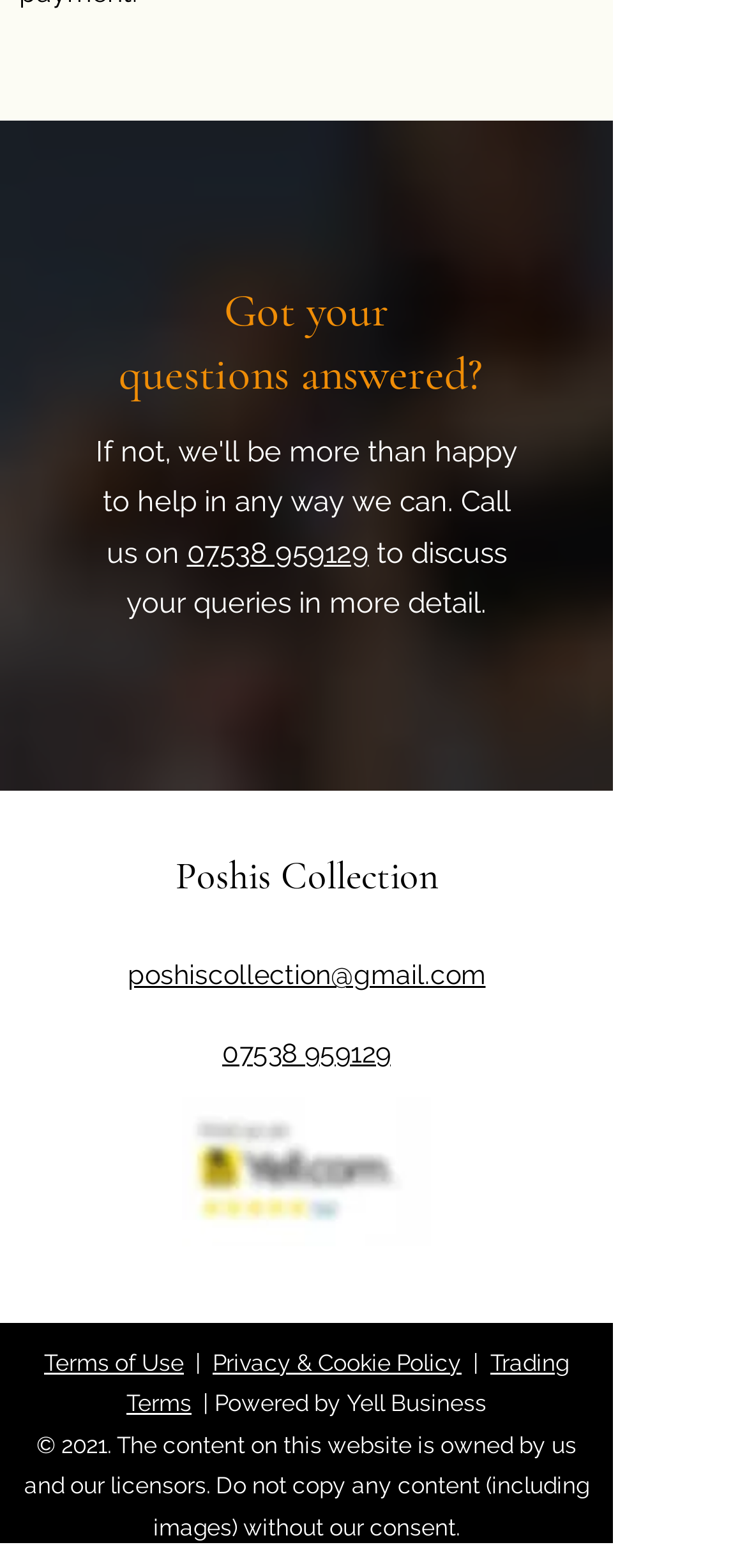Find the bounding box coordinates of the clickable area required to complete the following action: "Open 1.JPG".

[0.244, 0.7, 0.577, 0.795]